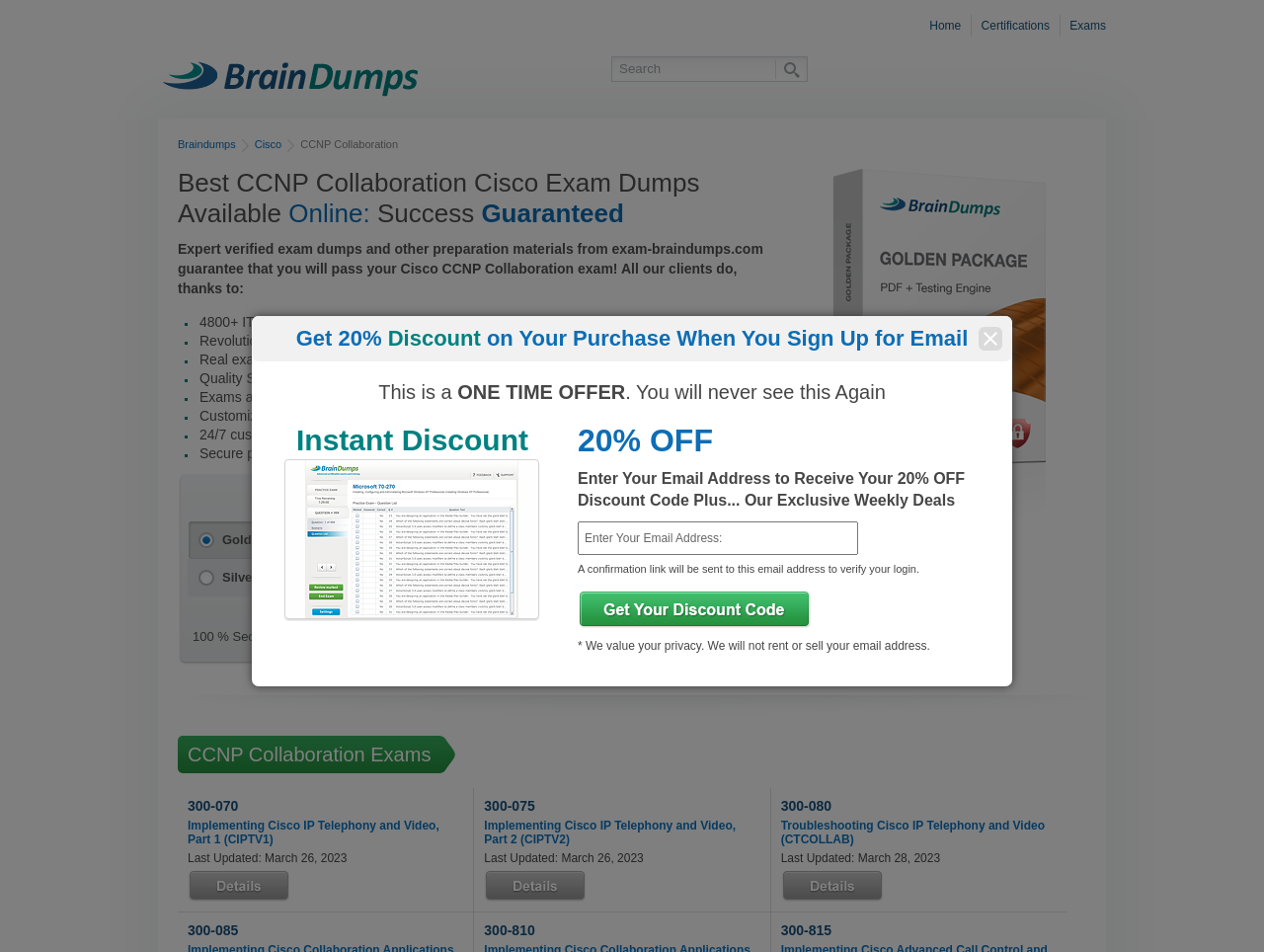Provide an in-depth description of the elements and layout of the webpage.

This webpage is about getting certified in Cisco CCNP Collaboration with exam-braindumps.com. At the top, there are navigation links to "Home", "Certifications", and "Exams". Below that, there is a logo of exam-braindumps.com and a search bar with a "Search" button. 

On the left side, there are links to "Braindumps", "Cisco", and "CCNP Collaboration". Below that, there is a heading that reads "Best CCNP Collaboration Cisco Exam Dumps Available Online: Success Guaranteed". 

The main content of the page is divided into two sections. The first section lists the benefits of using exam-braindumps.com, including expert-verified exam dumps, a revolutionary testing engine, and 24/7 customer service. The second section compares the prices of the Gold Package and the Silver Package, with a "Buy Now" button below.

On the right side, there is an image of the Braindumps Gold Package. Below that, there is a section titled "CCNP Collaboration Exams" that lists several exams, including "300-070 Implementing Cisco IP Telephony and Video, Part 1 (CIPTV1)" and "300-075 Implementing Cisco IP Telephony and Video, Part 2 (CIPTV2)". Each exam has a link to its details page.

At the bottom of the page, there is a section that offers a 20% discount on purchases when users sign up for email. There is also an image of the Braindumps Testing Engine and a form to enter an email address to receive the discount code.